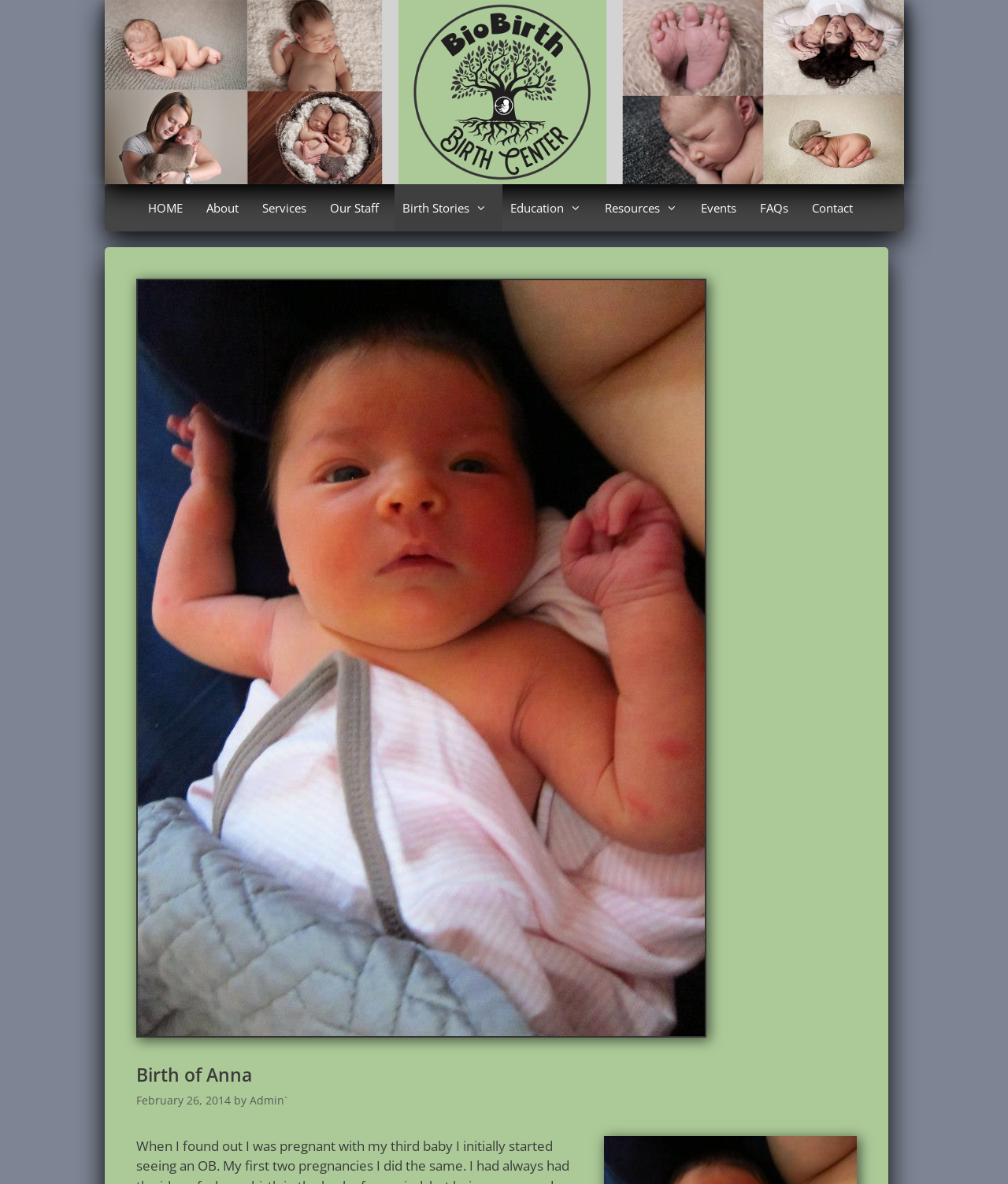Provide the bounding box coordinates of the HTML element described by the text: "parent_node: Comment name="author" placeholder="Name *"". The coordinates should be in the format [left, top, right, bottom] with values between 0 and 1.

None